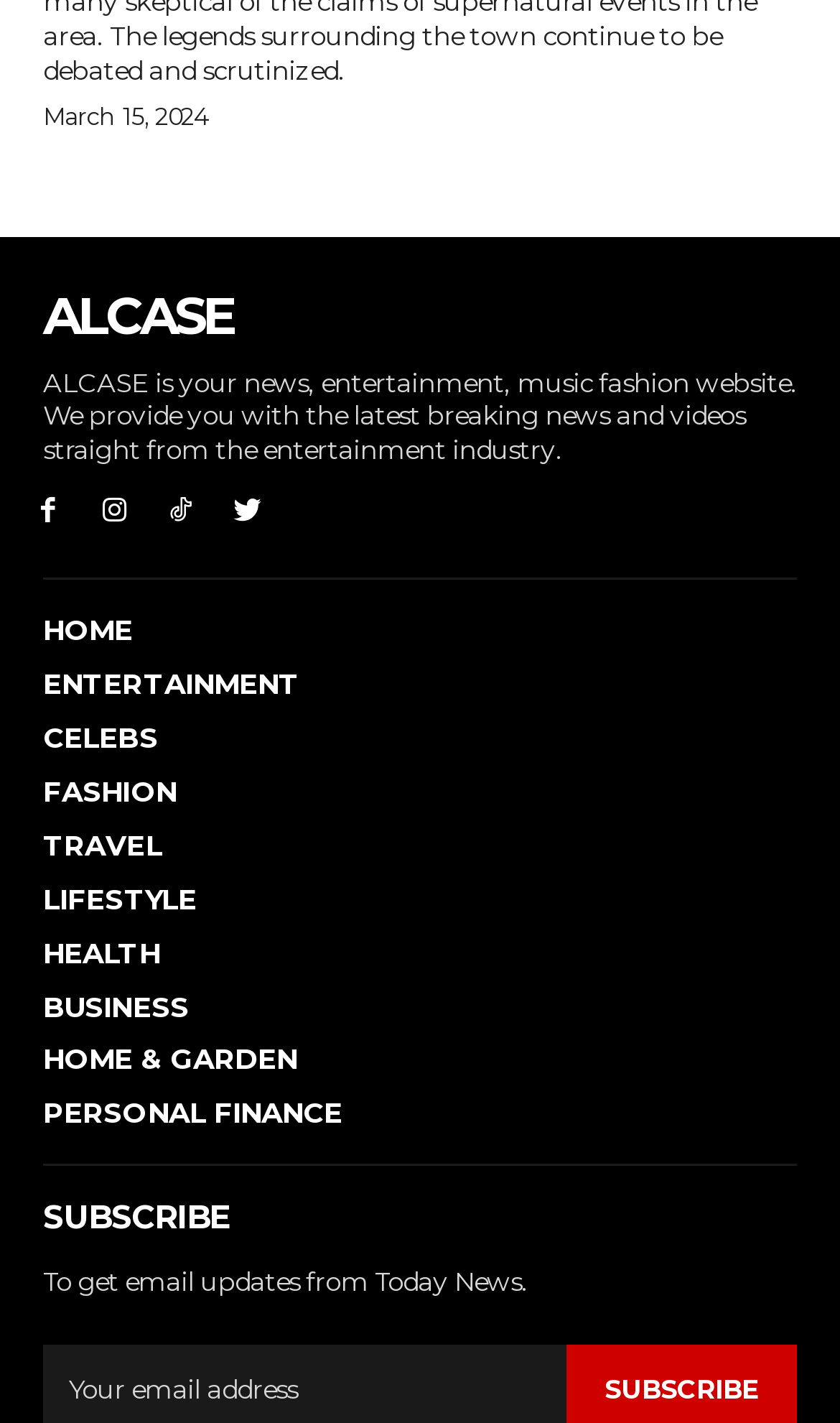Find the bounding box of the UI element described as: "Personal Finance". The bounding box coordinates should be given as four float values between 0 and 1, i.e., [left, top, right, bottom].

[0.051, 0.77, 0.949, 0.795]